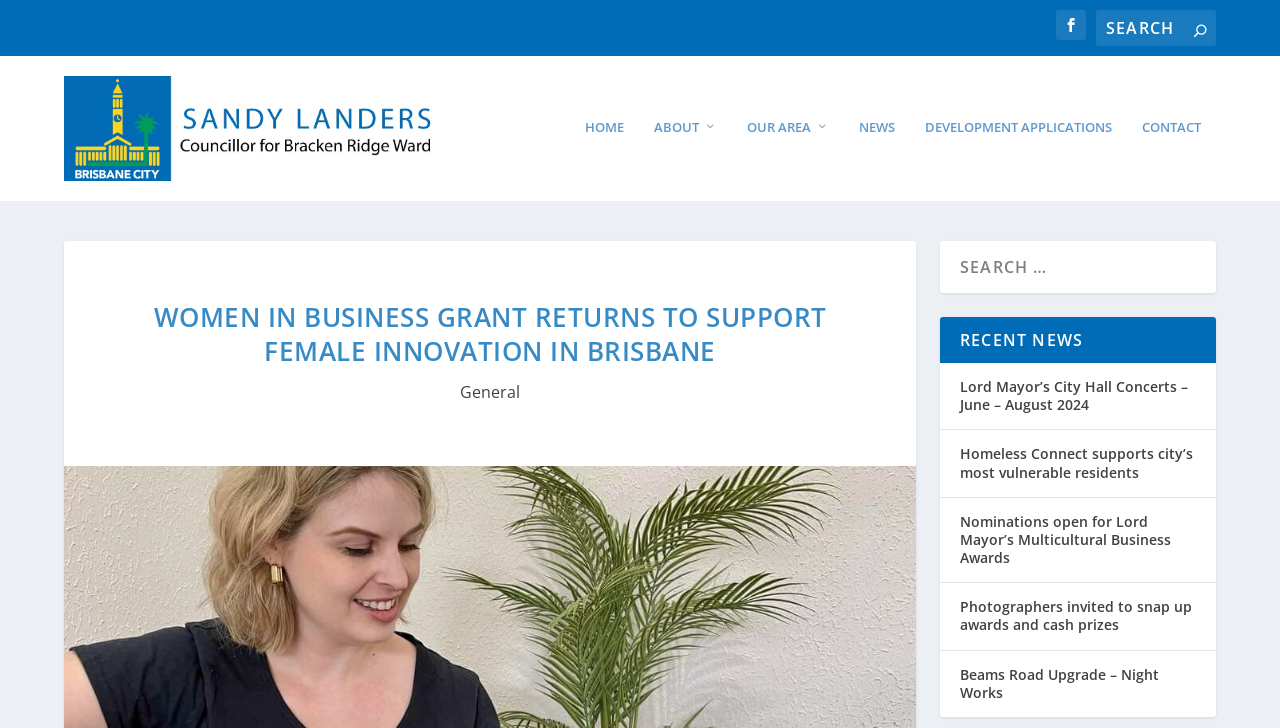Please give the bounding box coordinates of the area that should be clicked to fulfill the following instruction: "Go to HOME page". The coordinates should be in the format of four float numbers from 0 to 1, i.e., [left, top, right, bottom].

[0.457, 0.163, 0.488, 0.276]